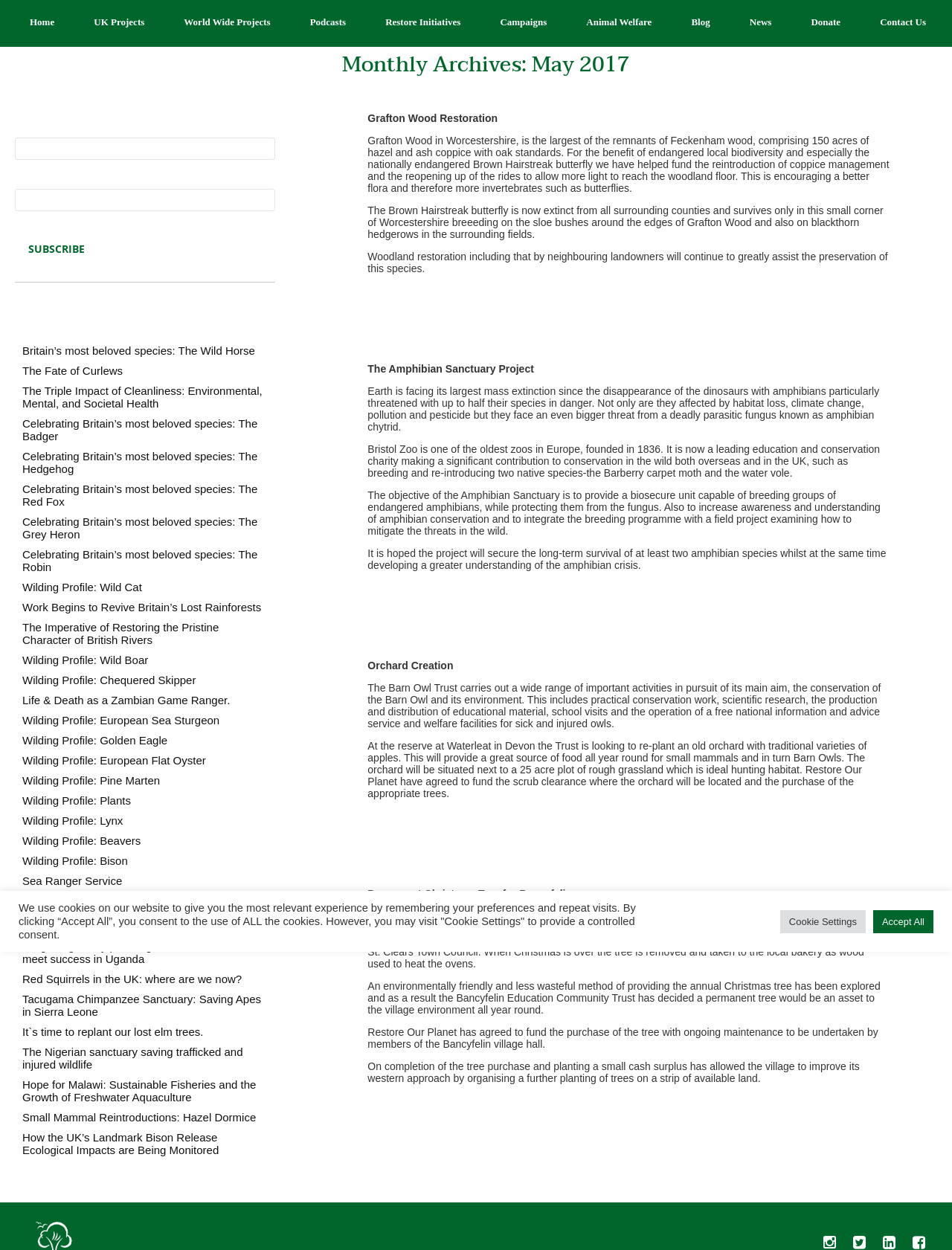Please specify the bounding box coordinates of the clickable region necessary for completing the following instruction: "Donate to Restore Our Planet". The coordinates must consist of four float numbers between 0 and 1, i.e., [left, top, right, bottom].

[0.84, 0.0, 0.895, 0.037]